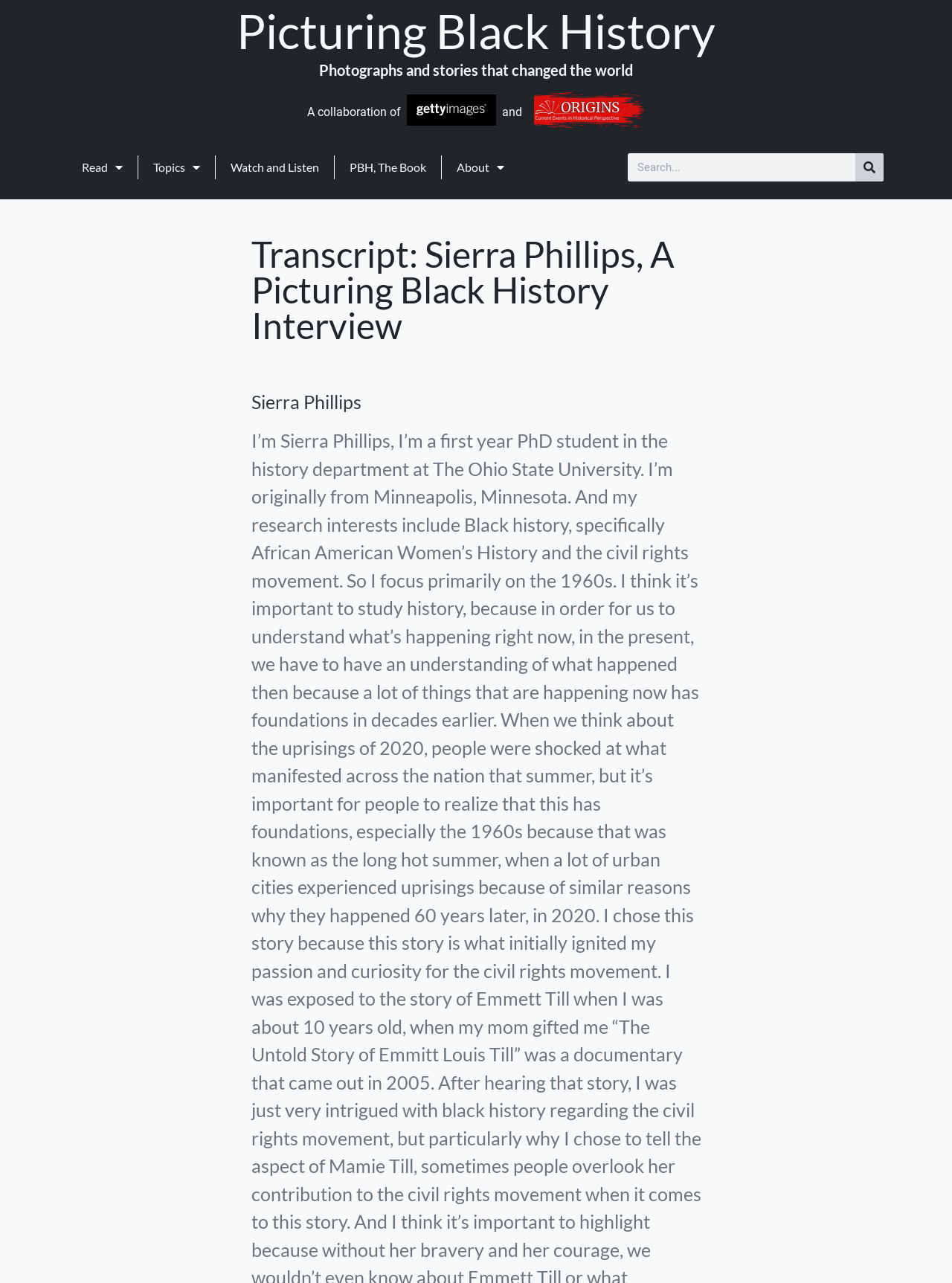Can you determine the bounding box coordinates of the area that needs to be clicked to fulfill the following instruction: "Search for something"?

[0.659, 0.12, 0.929, 0.142]